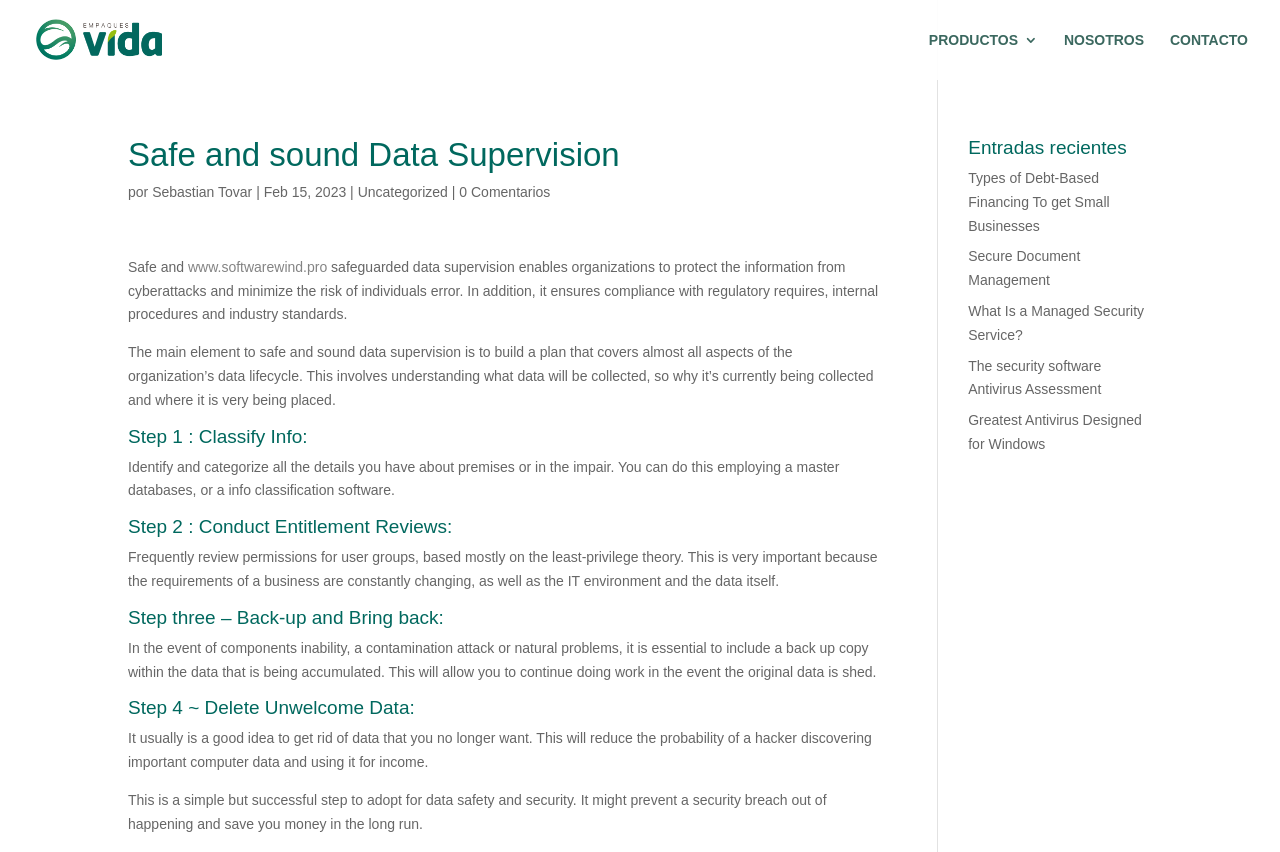What is the company name?
Using the picture, provide a one-word or short phrase answer.

Empaques Vida SAS